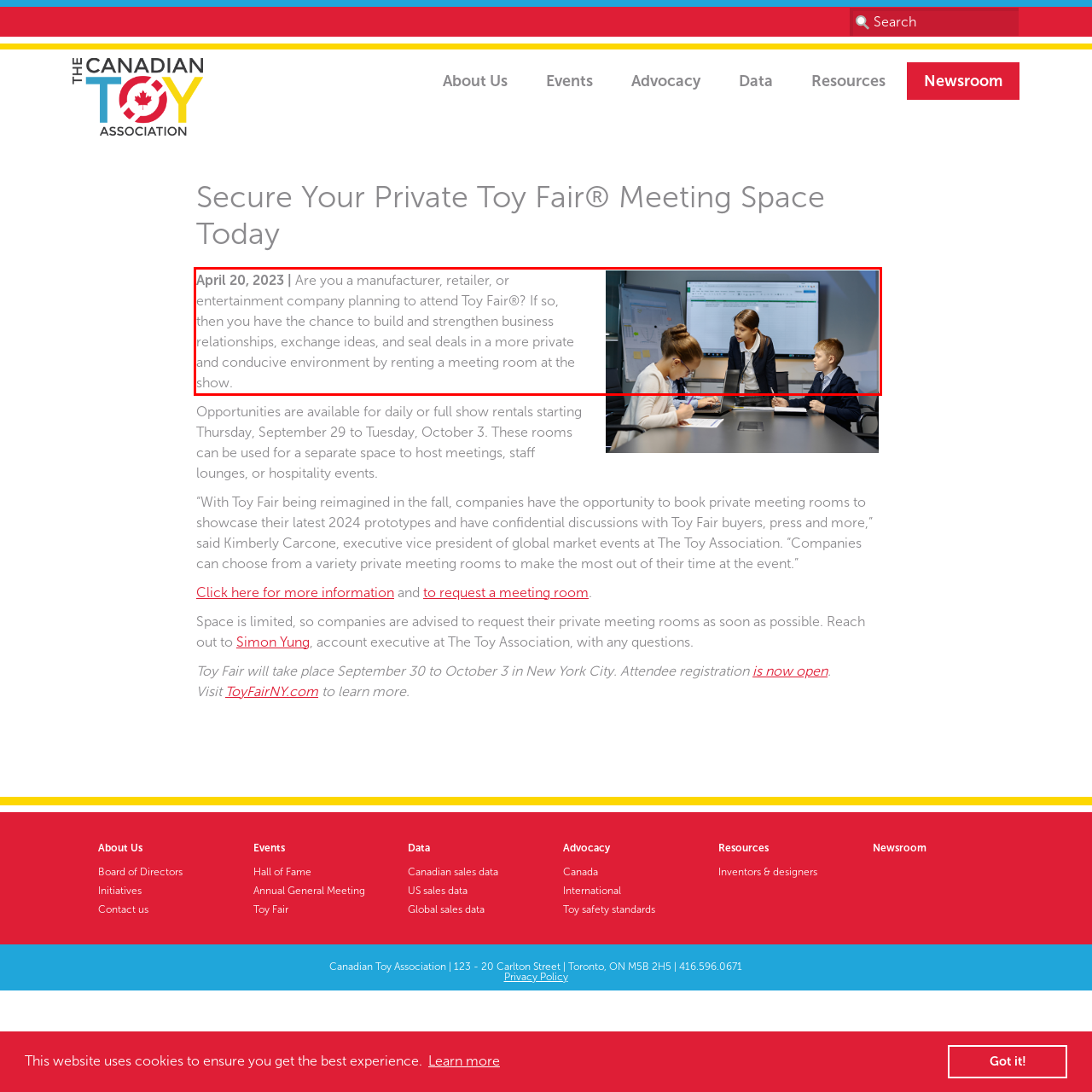Look at the provided screenshot of the webpage and perform OCR on the text within the red bounding box.

April 20, 2023 | Are you a manufacturer, retailer, or entertainment company planning to attend Toy Fair®? If so, then you have the chance to build and strengthen business relationships, exchange ideas, and seal deals in a more private and conducive environment by renting a meeting room at the show.